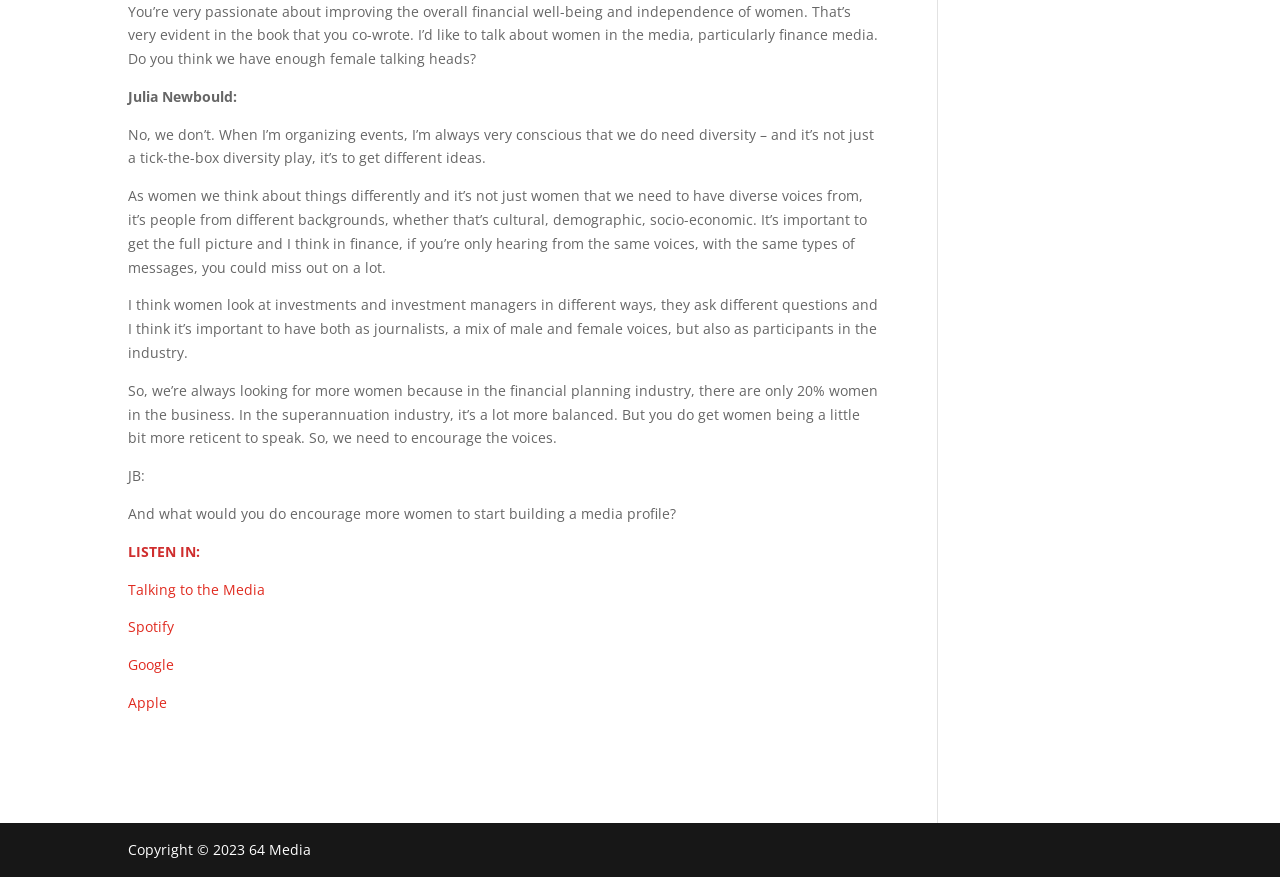Where can users listen to the conversation?
Give a thorough and detailed response to the question.

The webpage provides links to popular platforms such as Spotify, Google, and Apple, where users can listen to the conversation between the interviewer and Julia Newbould.